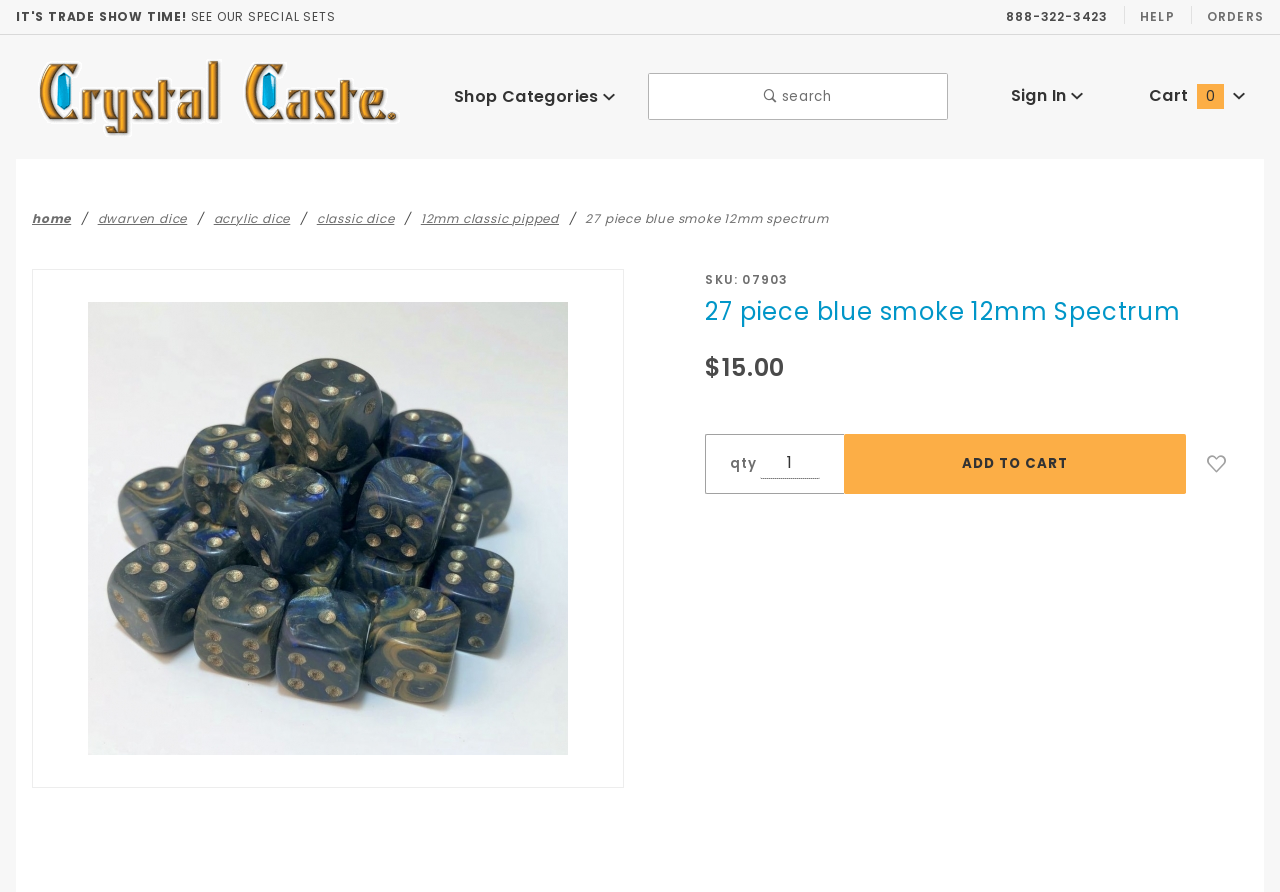For the following element description, predict the bounding box coordinates in the format (top-left x, top-left y, bottom-right x, bottom-right y). All values should be floating point numbers between 0 and 1. Description: value="Add To Cart"

[0.651, 0.487, 0.927, 0.554]